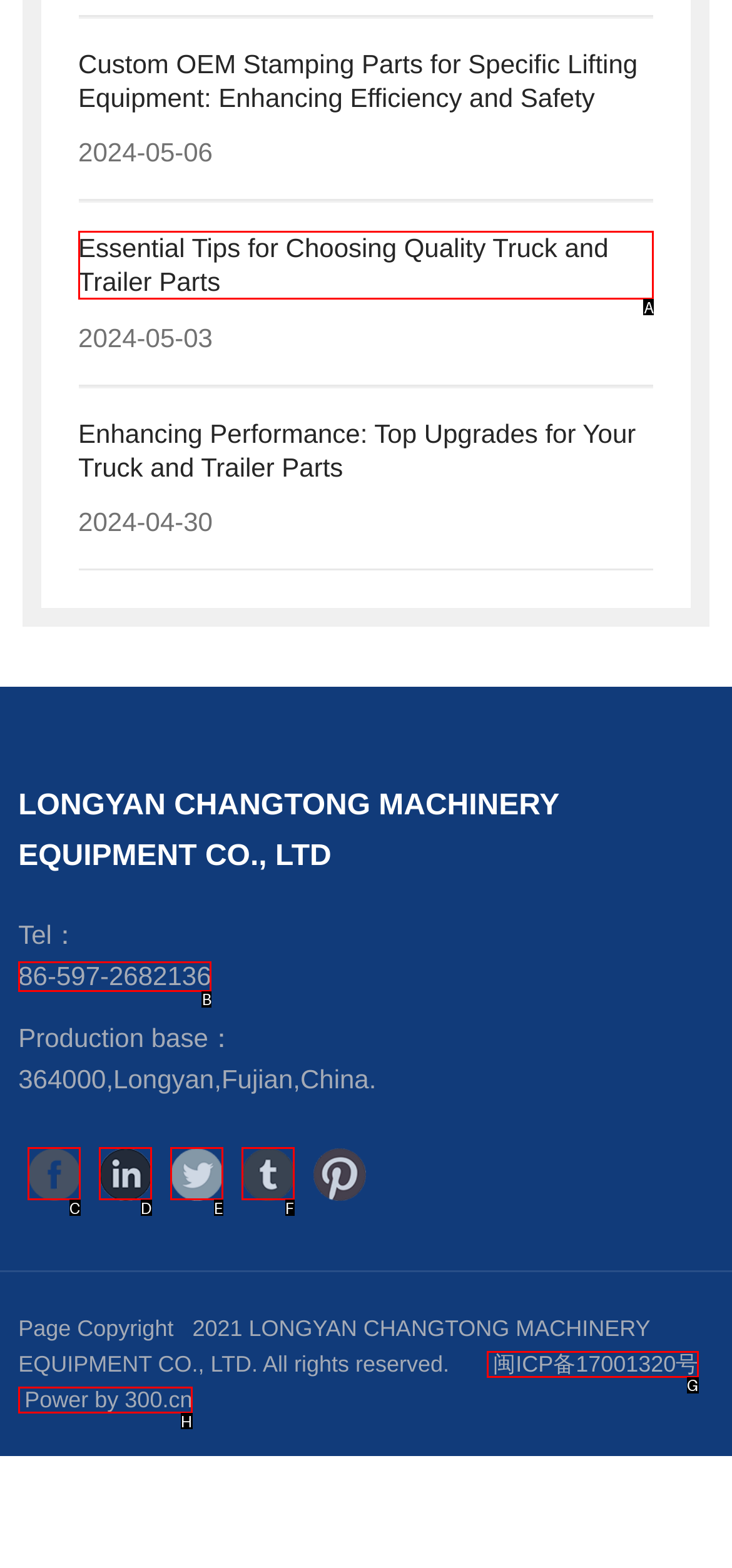From the available choices, determine which HTML element fits this description: Power by 300.cn Respond with the correct letter.

H